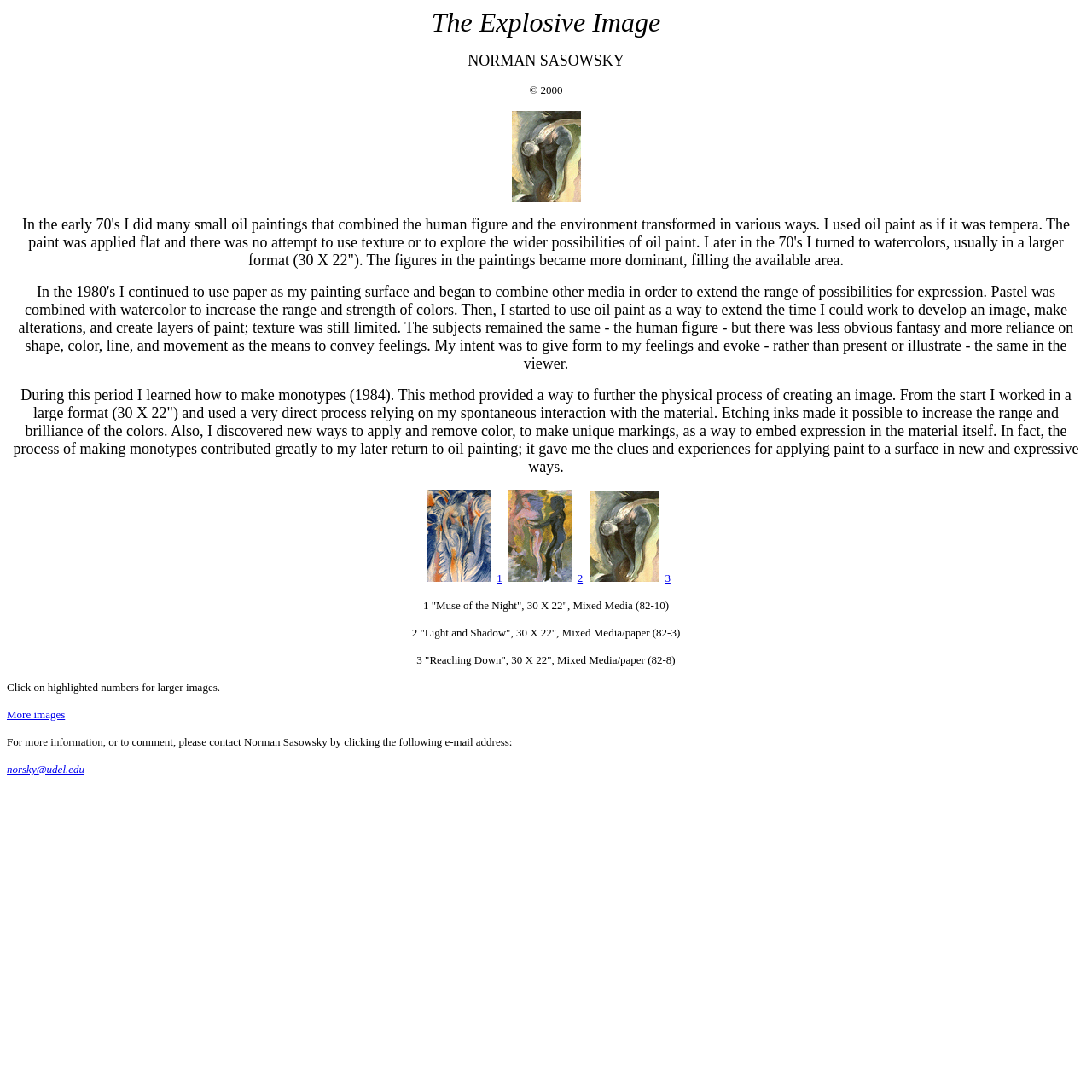What is the purpose of clicking on highlighted numbers?
Kindly give a detailed and elaborate answer to the question.

The text on the webpage instructs users to click on highlighted numbers to view larger images of Norman Sasowsky's artwork.